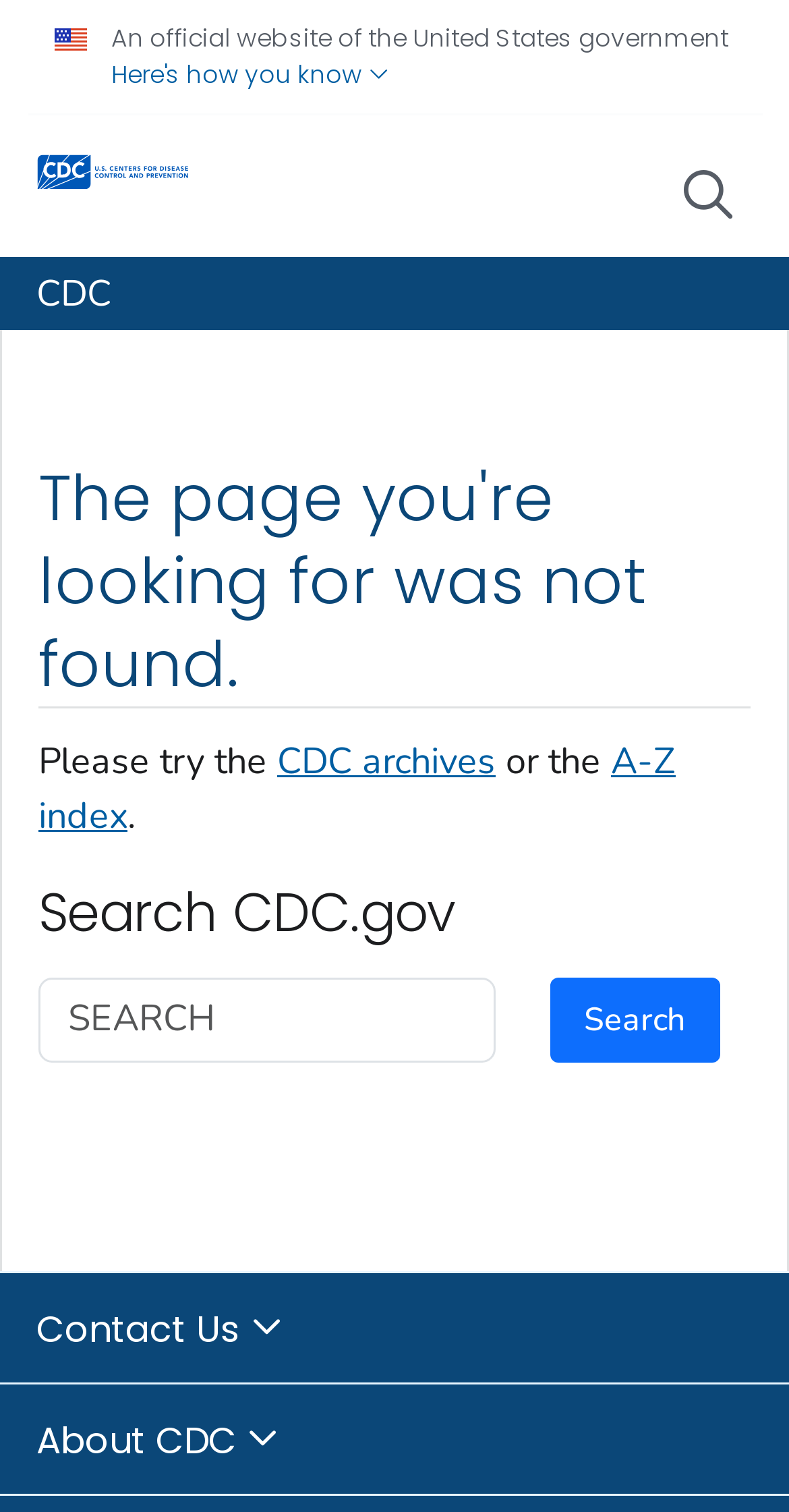Indicate the bounding box coordinates of the clickable region to achieve the following instruction: "Contact Us."

[0.0, 0.841, 1.0, 0.915]